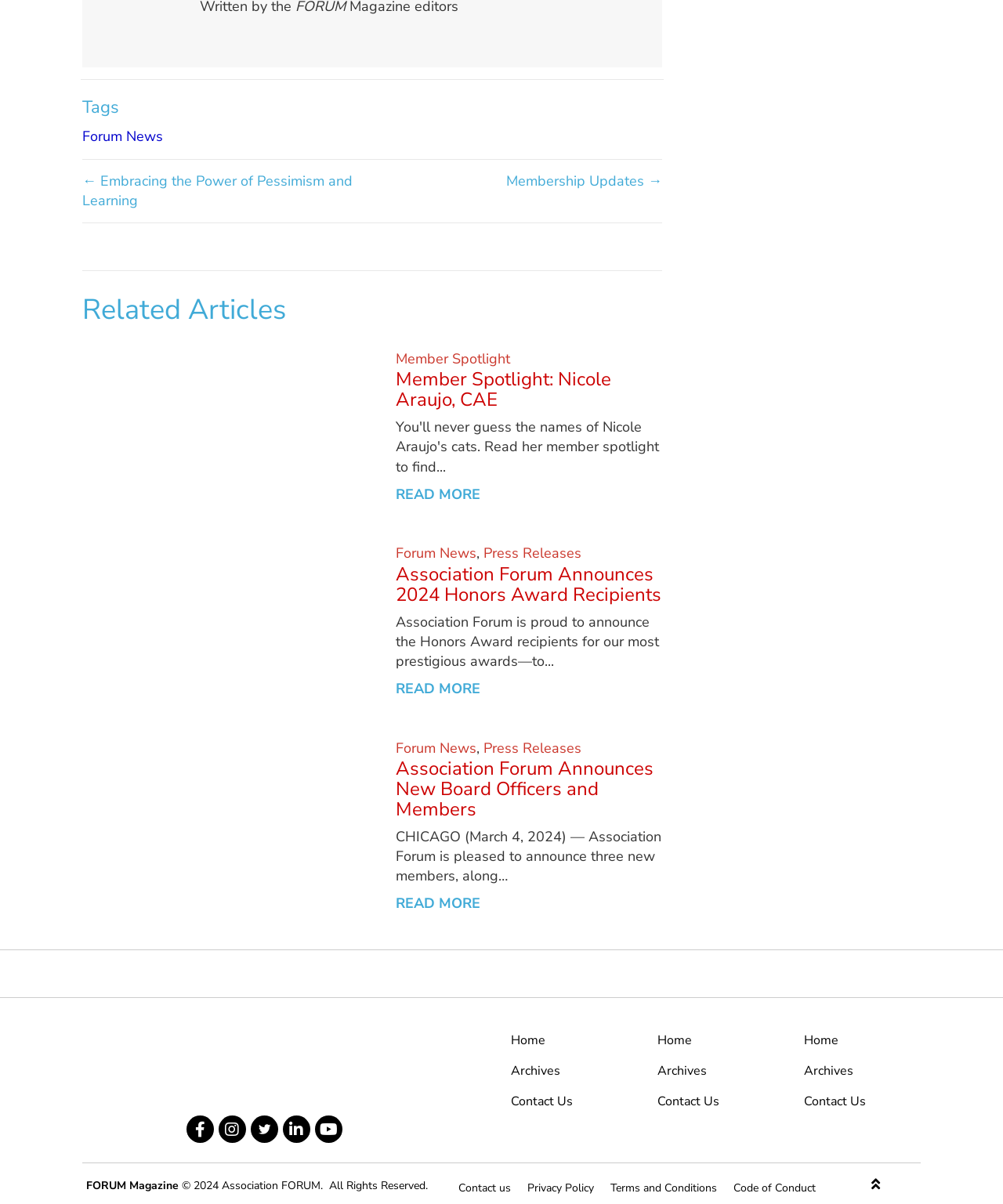Provide a brief response to the question below using a single word or phrase: 
What is the title of the first article?

Association Forum Announces 2024 Honors Award Recipients